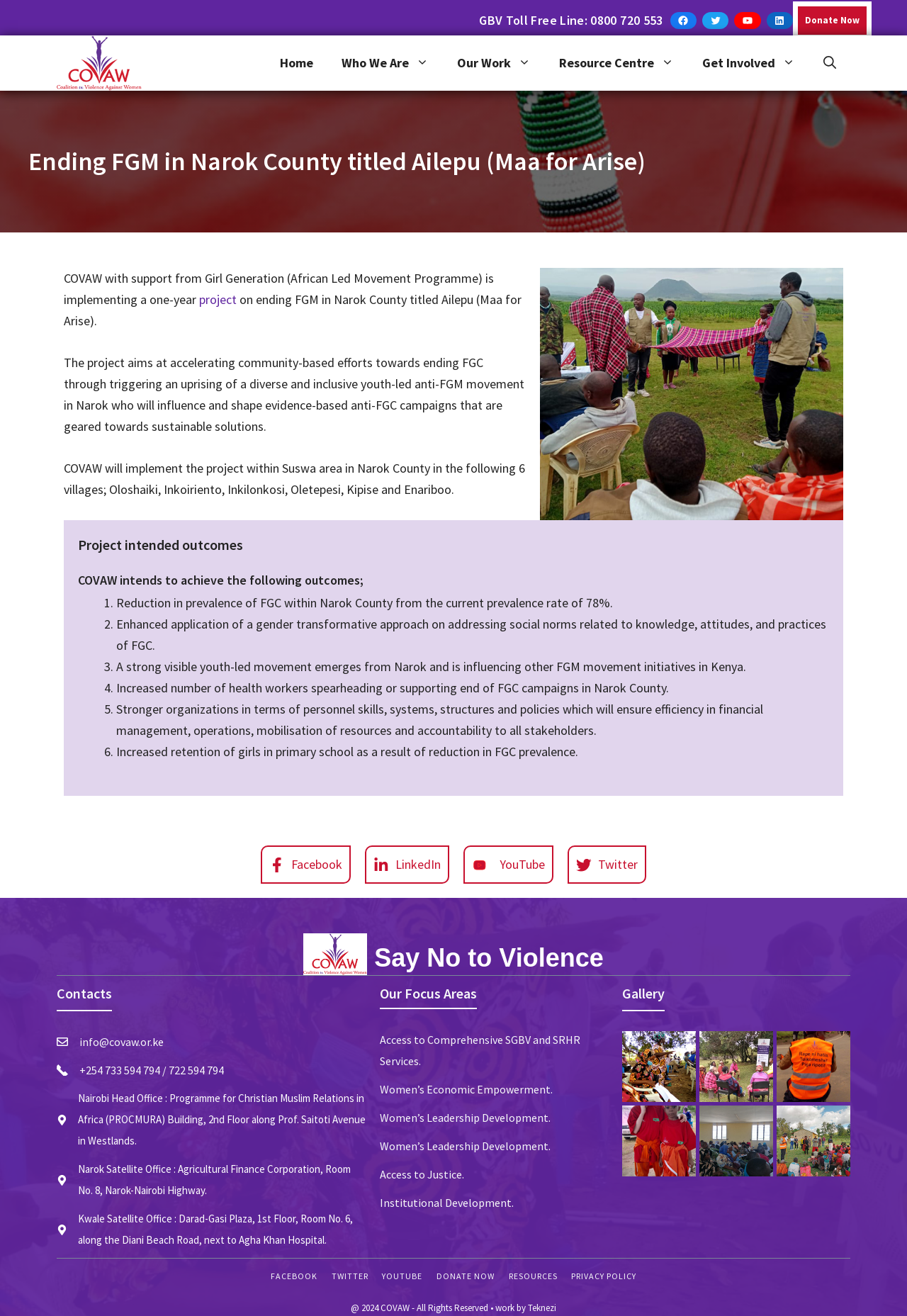Please determine the bounding box coordinates of the area that needs to be clicked to complete this task: 'Learn about COVAW's focus areas'. The coordinates must be four float numbers between 0 and 1, formatted as [left, top, right, bottom].

[0.419, 0.747, 0.526, 0.767]